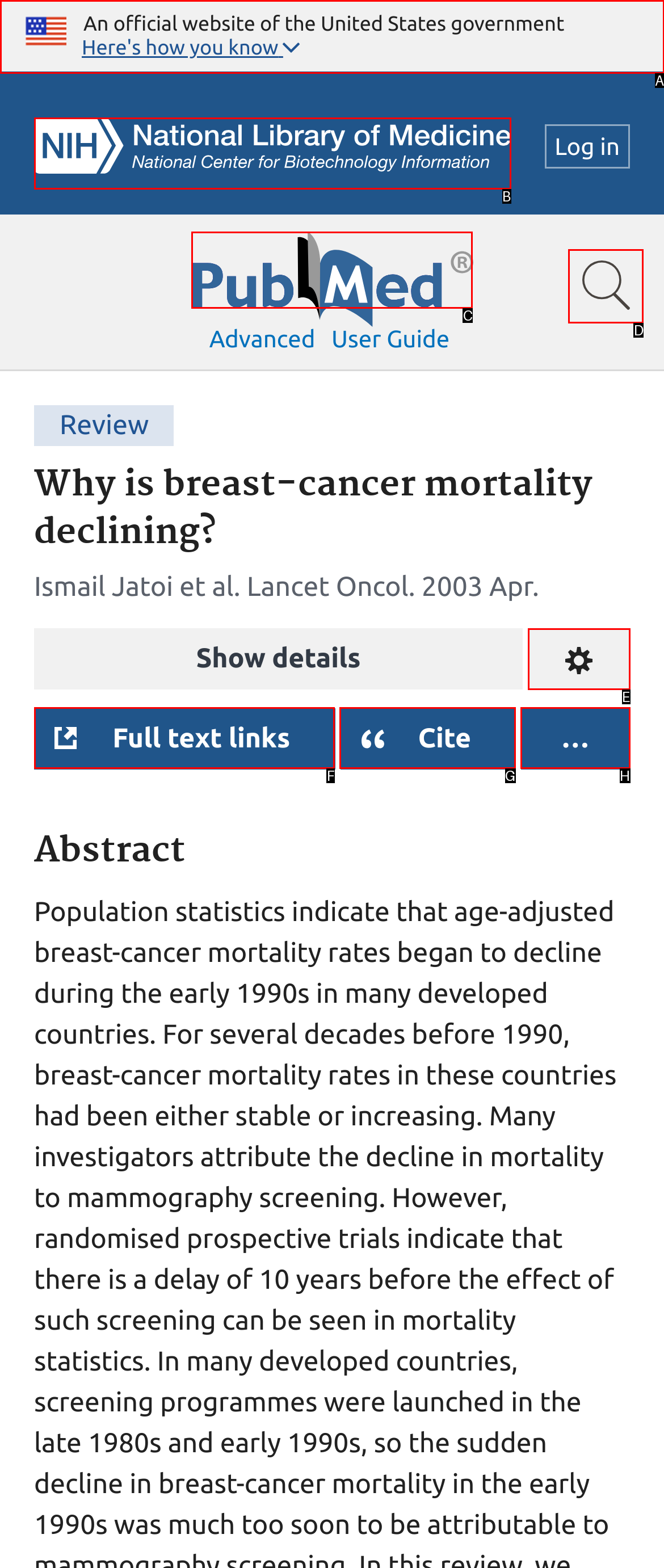Specify which UI element should be clicked to accomplish the task: Show search bar. Answer with the letter of the correct choice.

D